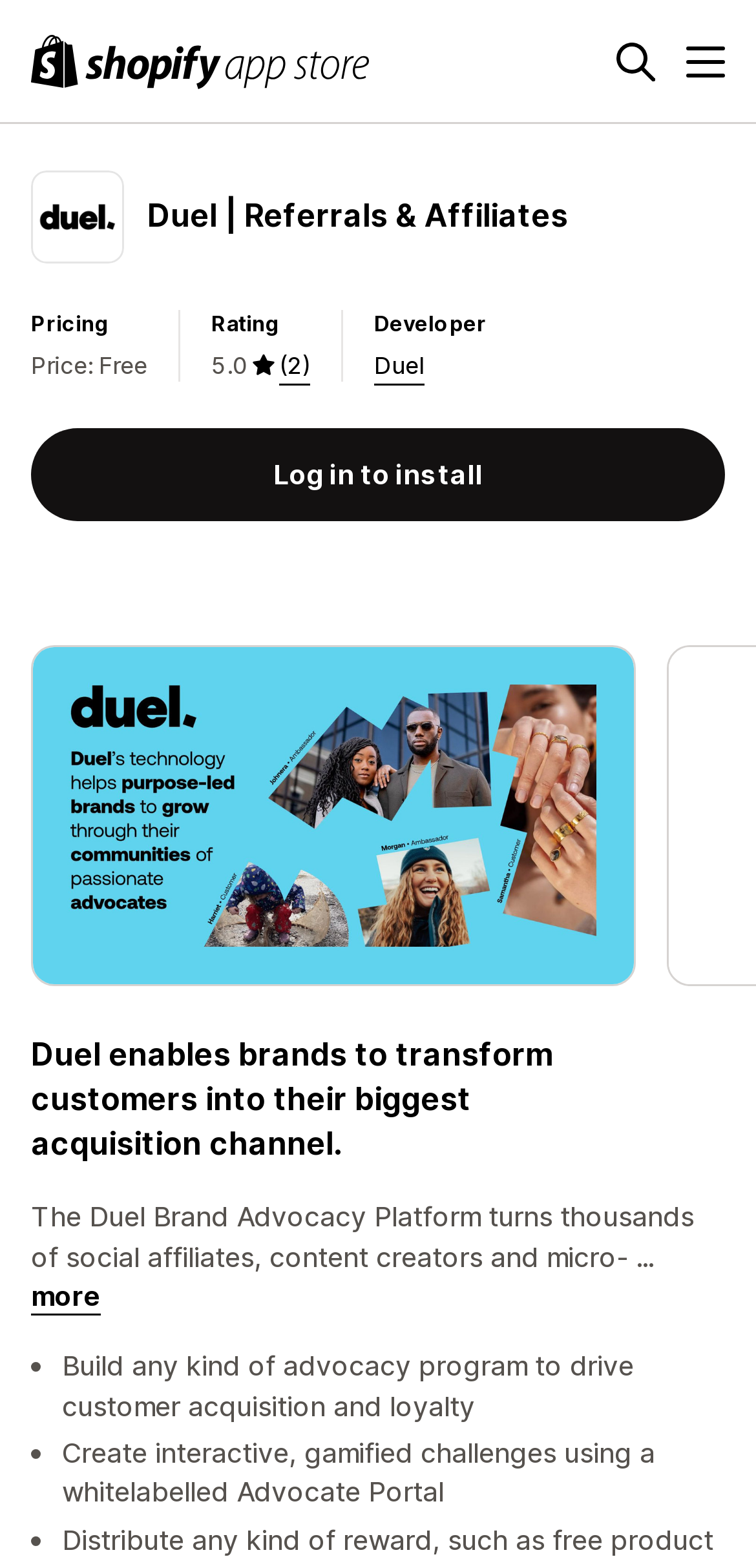Refer to the screenshot and answer the following question in detail:
What is the name of the app?

The name of the app can be found in the heading element 'Duel | Referrals & Affiliates' and also in the image element 'Duel | Building better brands through advocacy'.